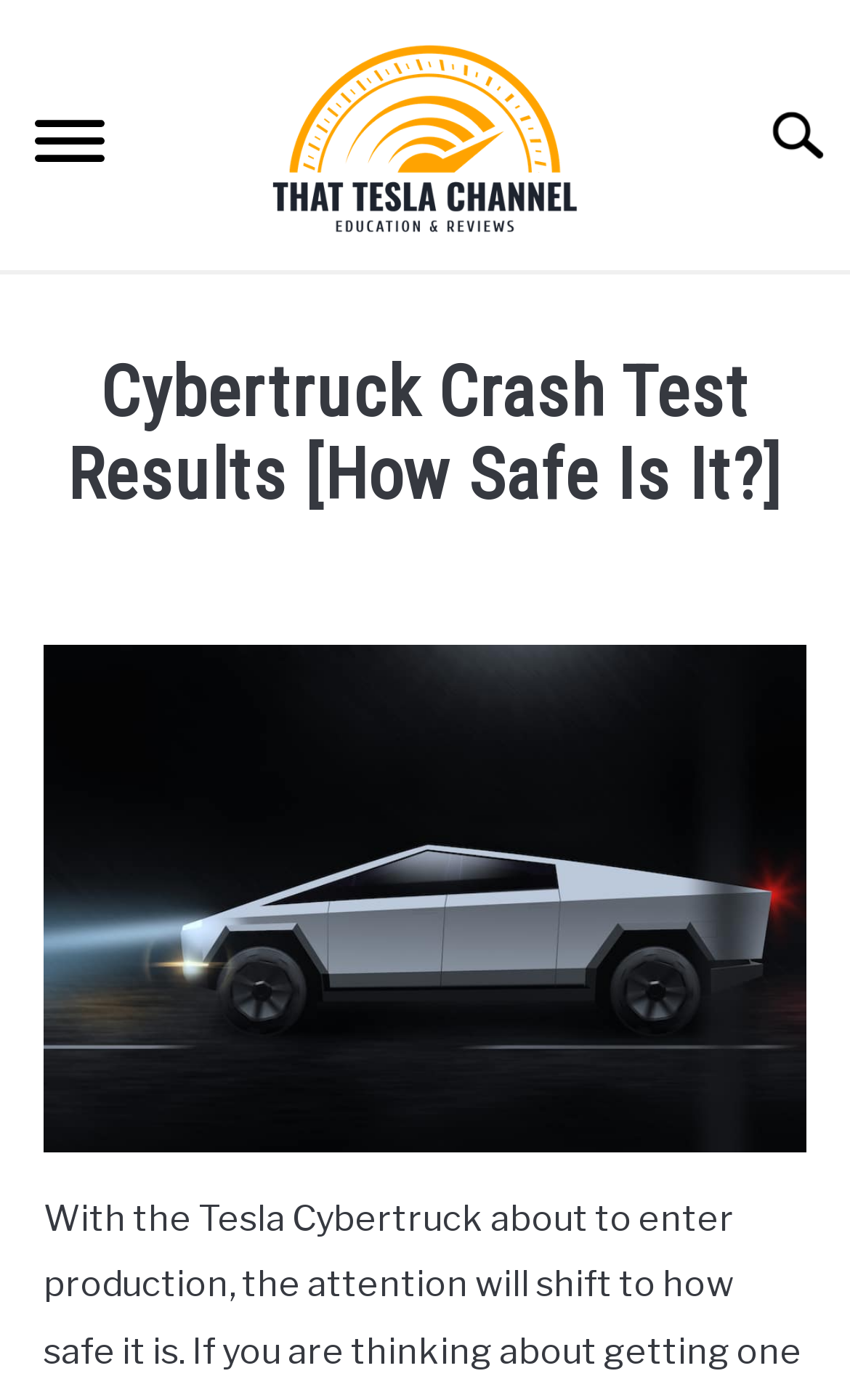Given the description Submenu Toggle, predict the bounding box coordinates of the UI element. Ensure the coordinates are in the format (top-left x, top-left y, bottom-right x, bottom-right y) and all values are between 0 and 1.

[0.597, 0.46, 0.715, 0.535]